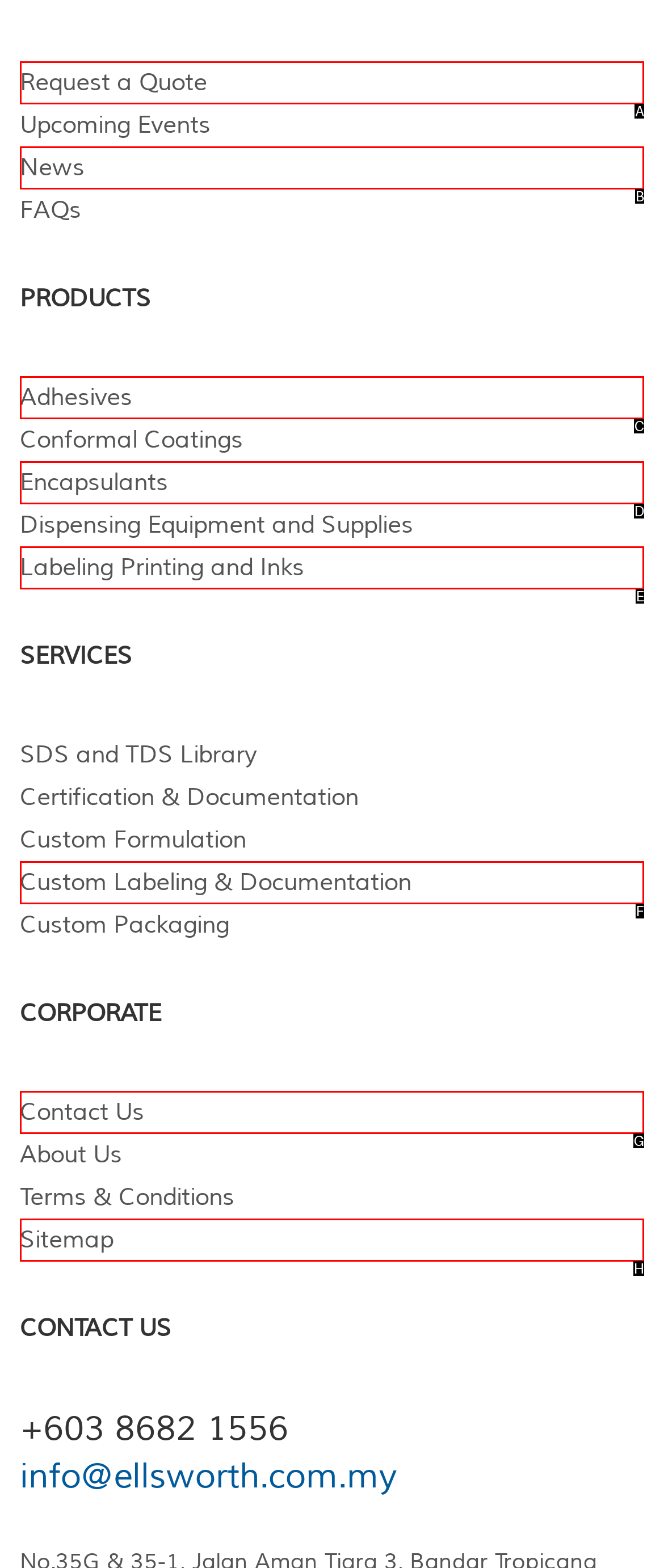Which HTML element matches the description: Labeling Printing and Inks the best? Answer directly with the letter of the chosen option.

E